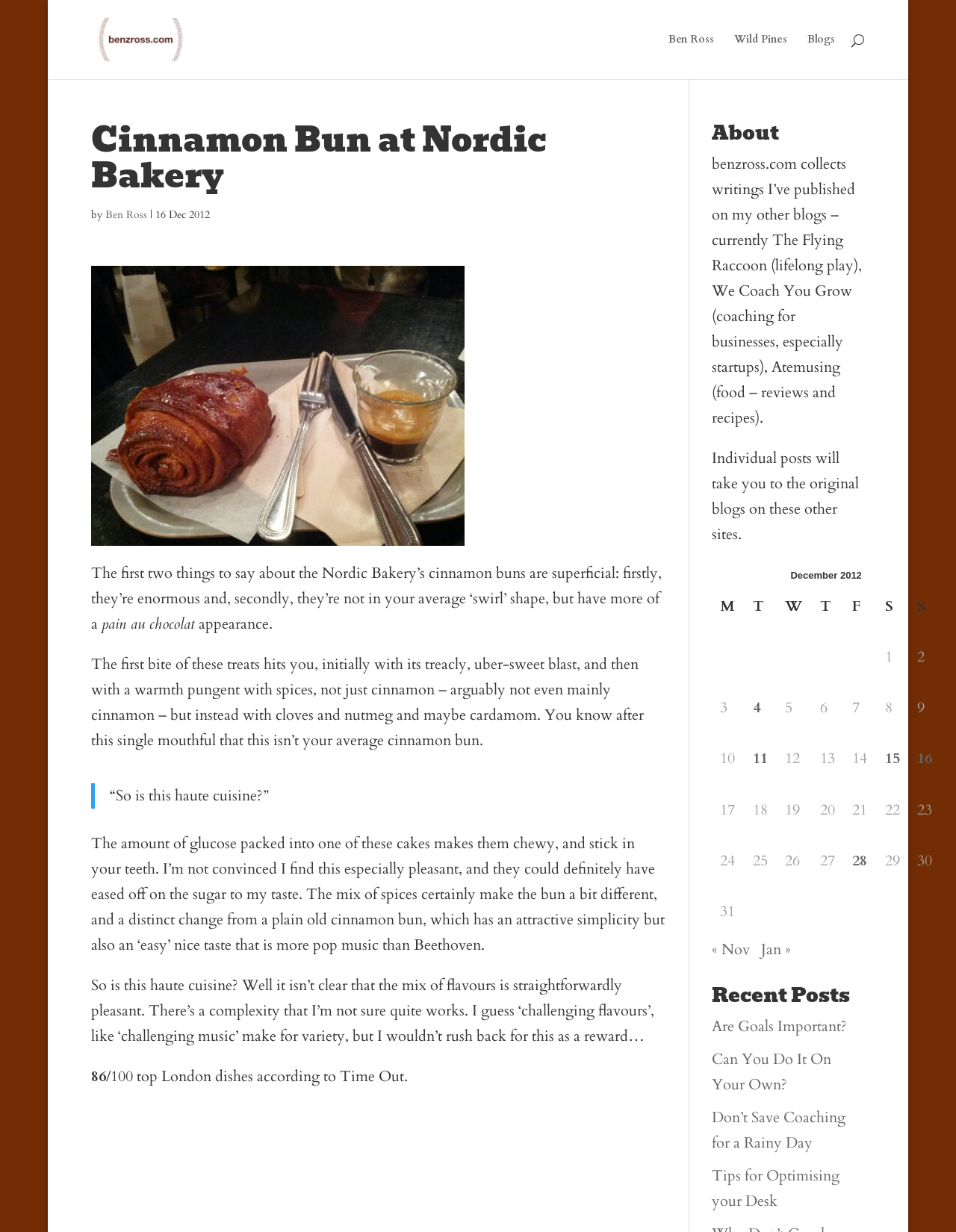Pinpoint the bounding box coordinates of the area that should be clicked to complete the following instruction: "view the image". The coordinates must be given as four float numbers between 0 and 1, i.e., [left, top, right, bottom].

[0.095, 0.216, 0.486, 0.443]